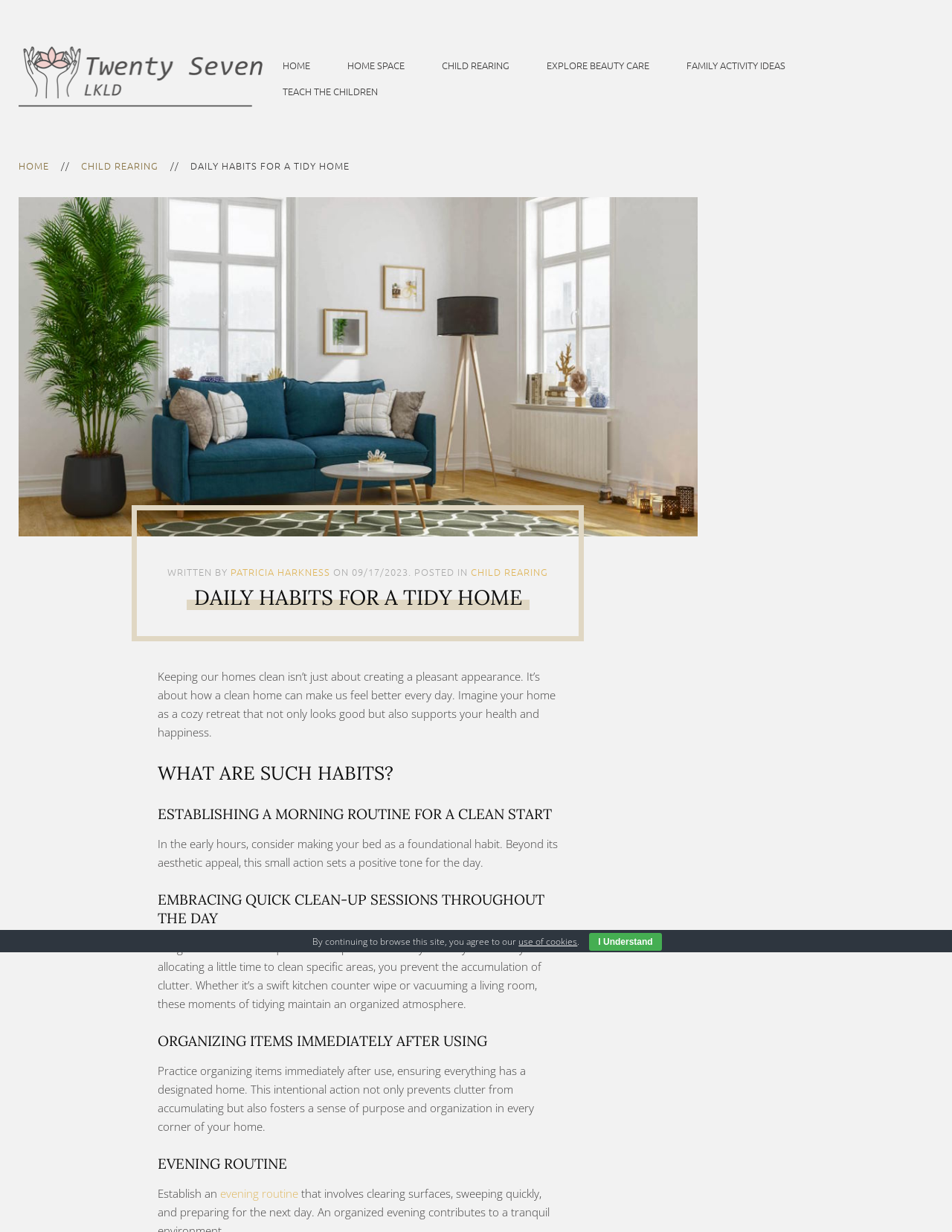What is the purpose of making your bed in the morning?
From the details in the image, provide a complete and detailed answer to the question.

I found this information by reading the text 'In the early hours, consider making your bed as a foundational habit. Beyond its aesthetic appeal, this small action sets a positive tone for the day.' which explains the purpose of making your bed in the morning.